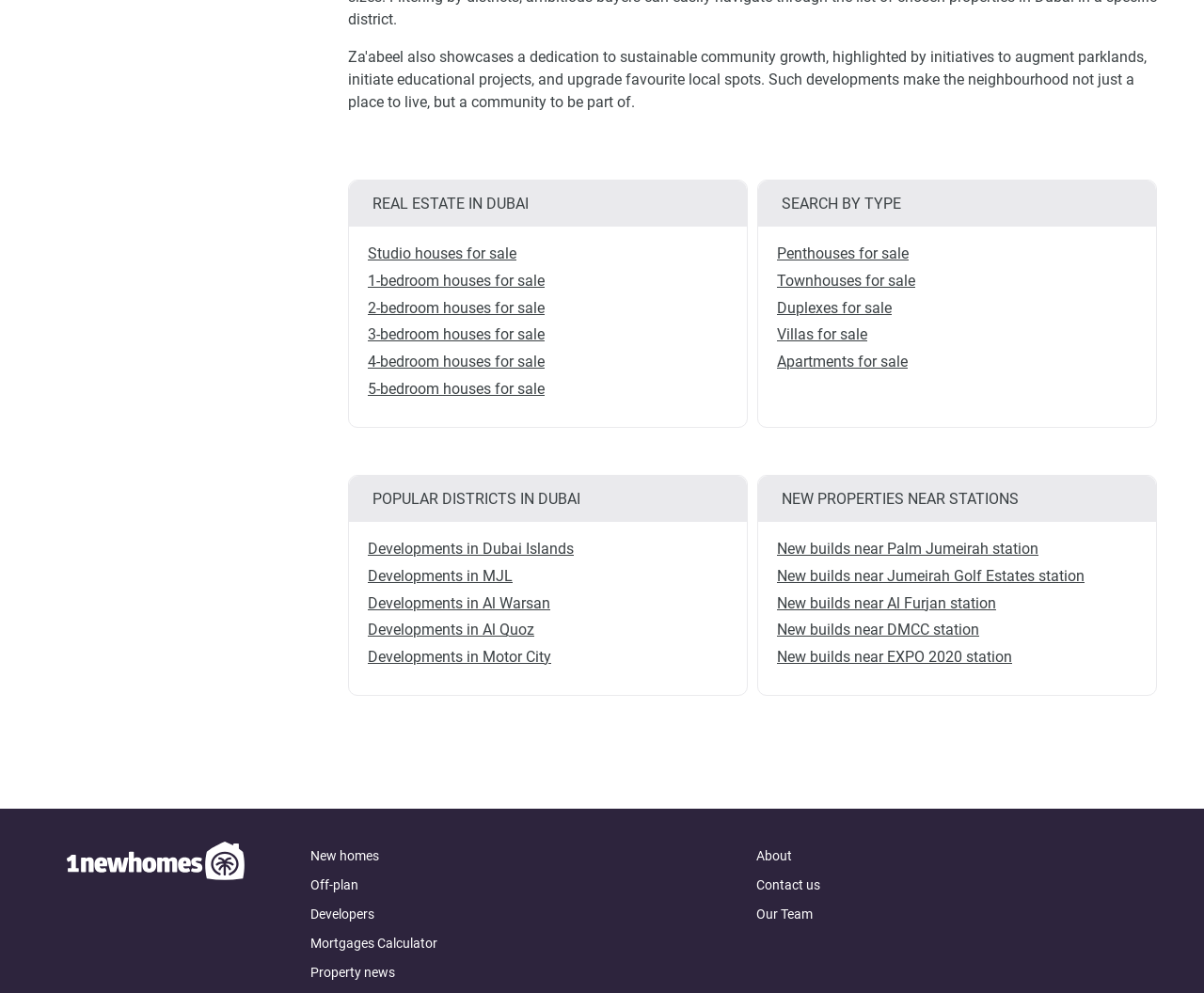Provide a brief response in the form of a single word or phrase:
What is the purpose of the 'Mortgages Calculator' link?

To calculate mortgages